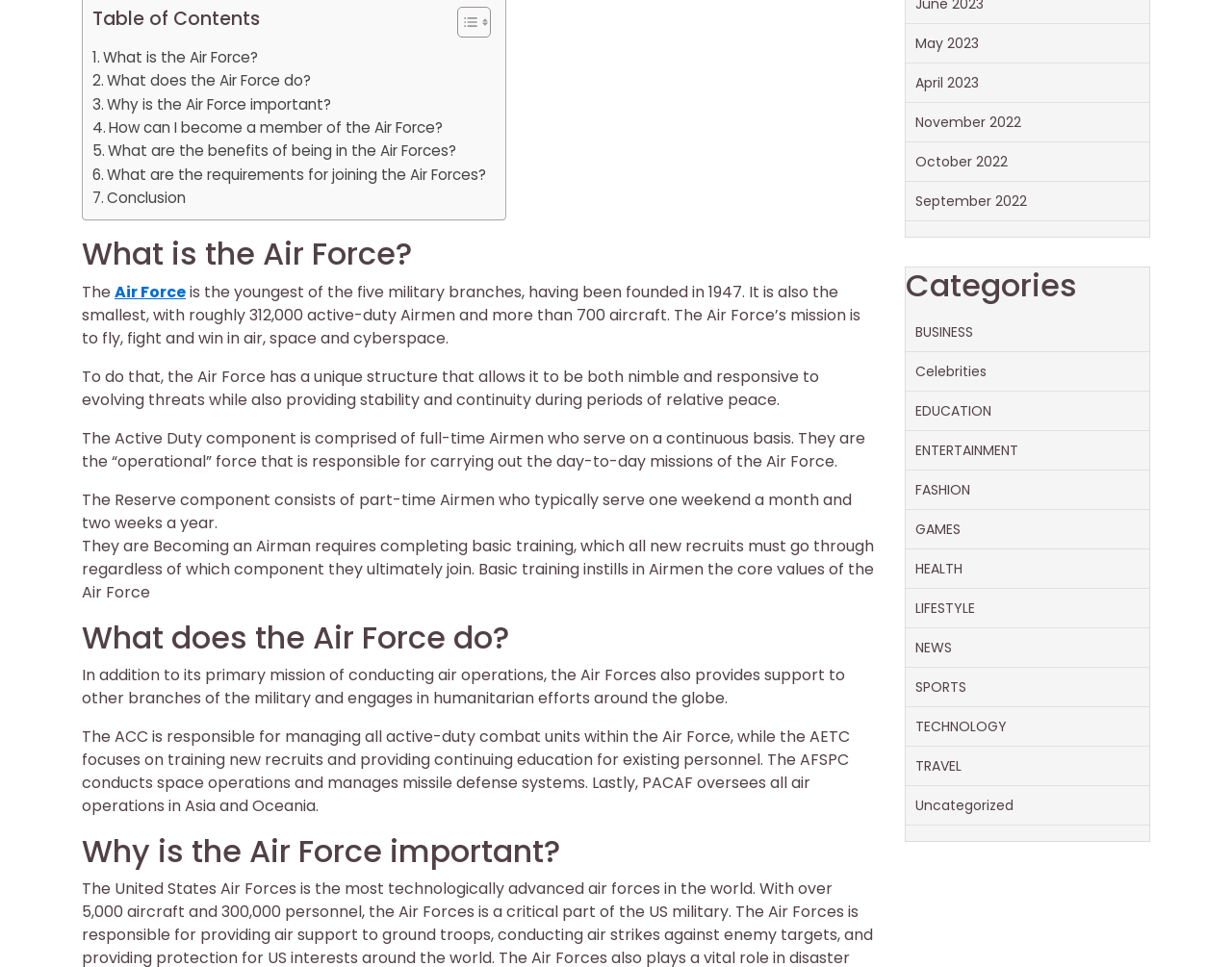For the element described, predict the bounding box coordinates as (top-left x, top-left y, bottom-right x, bottom-right y). All values should be between 0 and 1. Element description: LIFESTYLE

[0.743, 0.618, 0.791, 0.638]